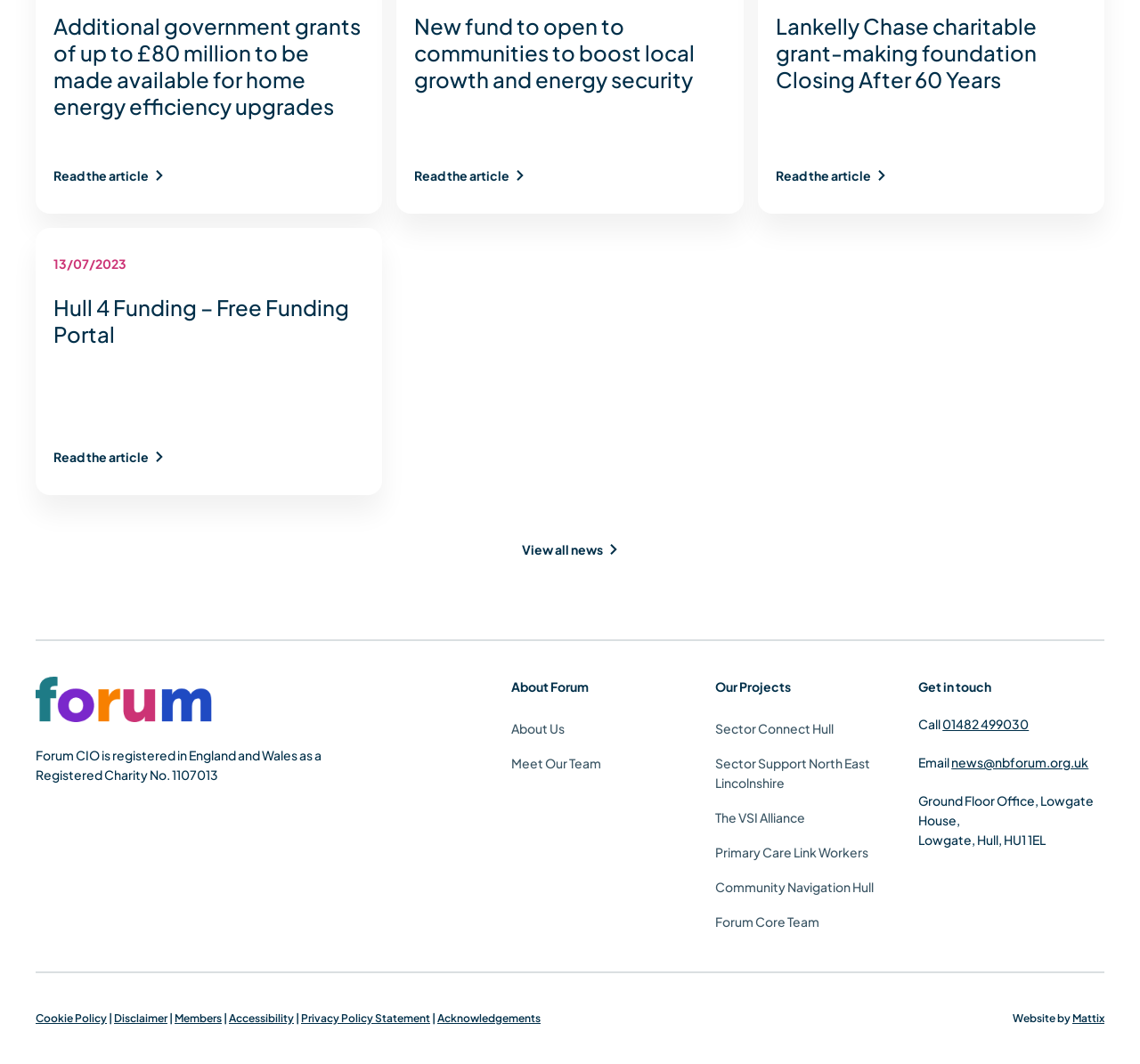How many projects are listed under 'Our Projects'?
Refer to the screenshot and deliver a thorough answer to the question presented.

The 'Our Projects' menu can be found by looking at the navigation element with the text 'Our Projects' located at the top right of the webpage. Upon expanding the menu, we can see six links: 'Sector Connect Hull', 'Sector Support North East Lincolnshire', 'The VSI Alliance', 'Primary Care Link Workers', 'Community Navigation Hull', and 'Forum Core Team'.